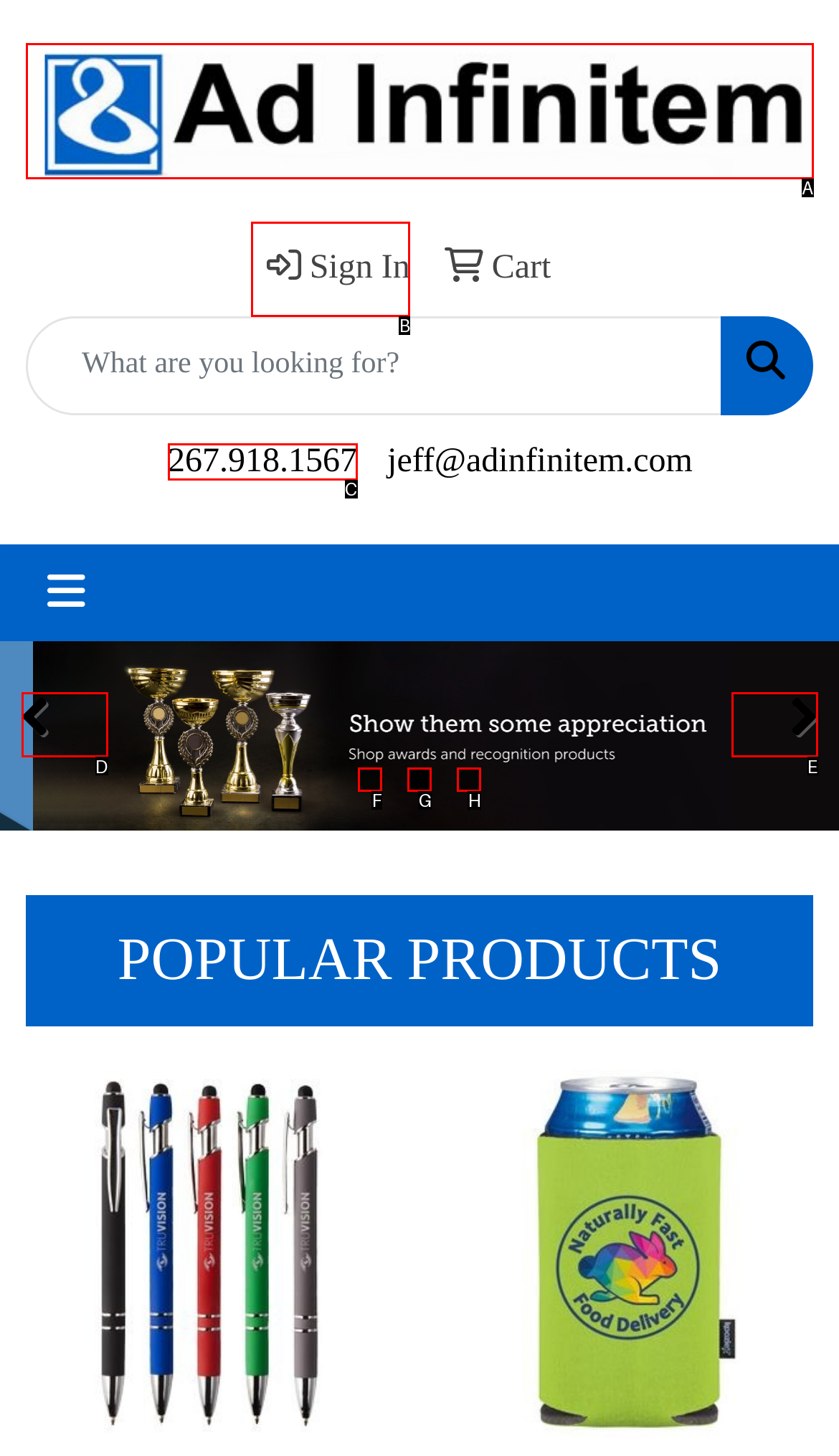Given the description: Previous Slide, identify the matching HTML element. Provide the letter of the correct option.

D